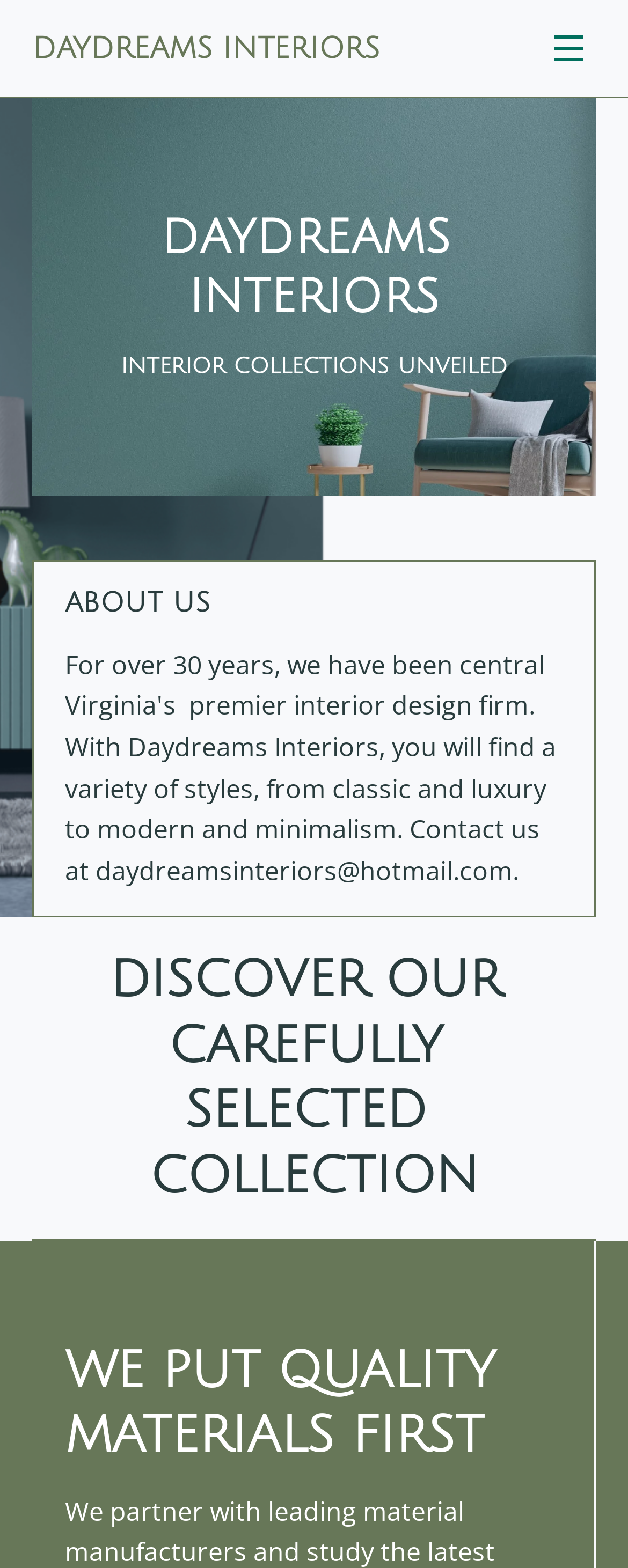What is the name of the interior design company?
Please provide a comprehensive and detailed answer to the question.

The name of the interior design company can be found in the link element with the text 'DAYDREAMS INTERIORS' at the top of the webpage, which is also the title of the webpage.